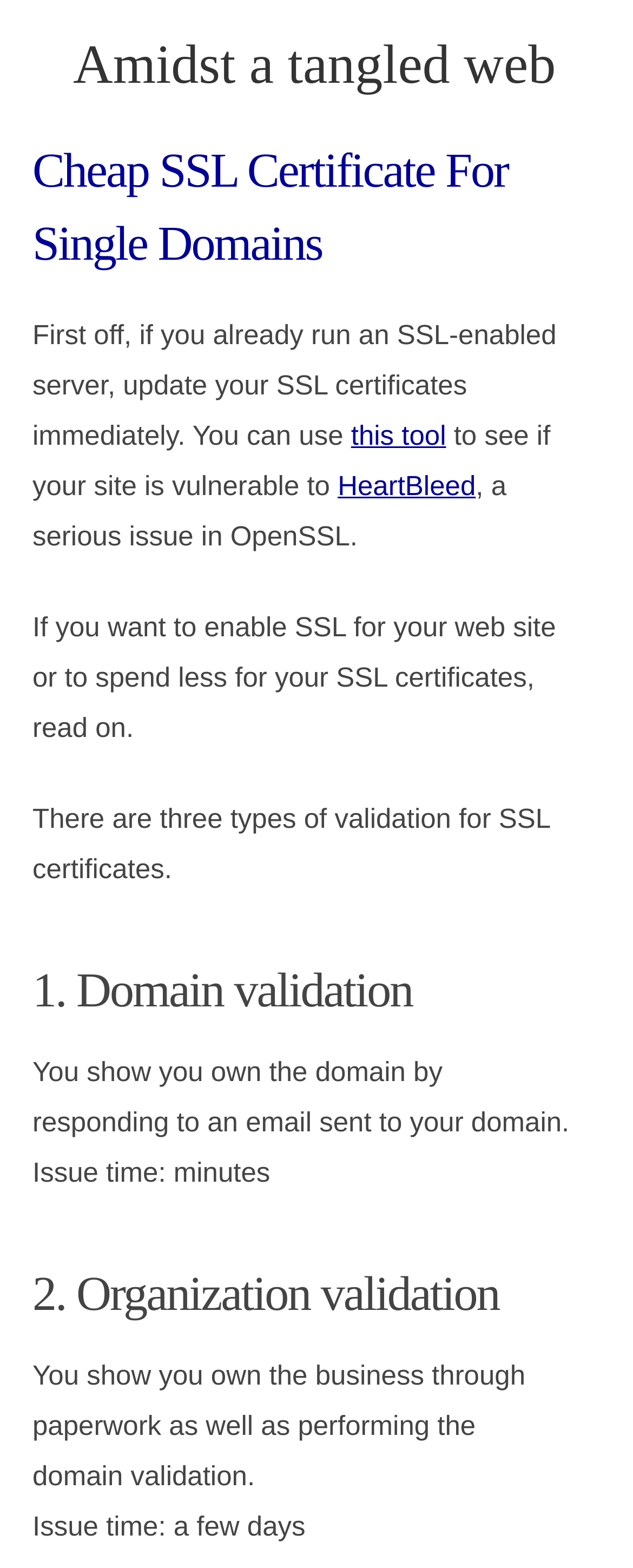How many types of validation are there for SSL certificates?
Look at the image and construct a detailed response to the question.

The webpage lists three types of validation for SSL certificates: Domain validation, Organization validation, and another type which is not explicitly mentioned but implied by the presence of a third heading.